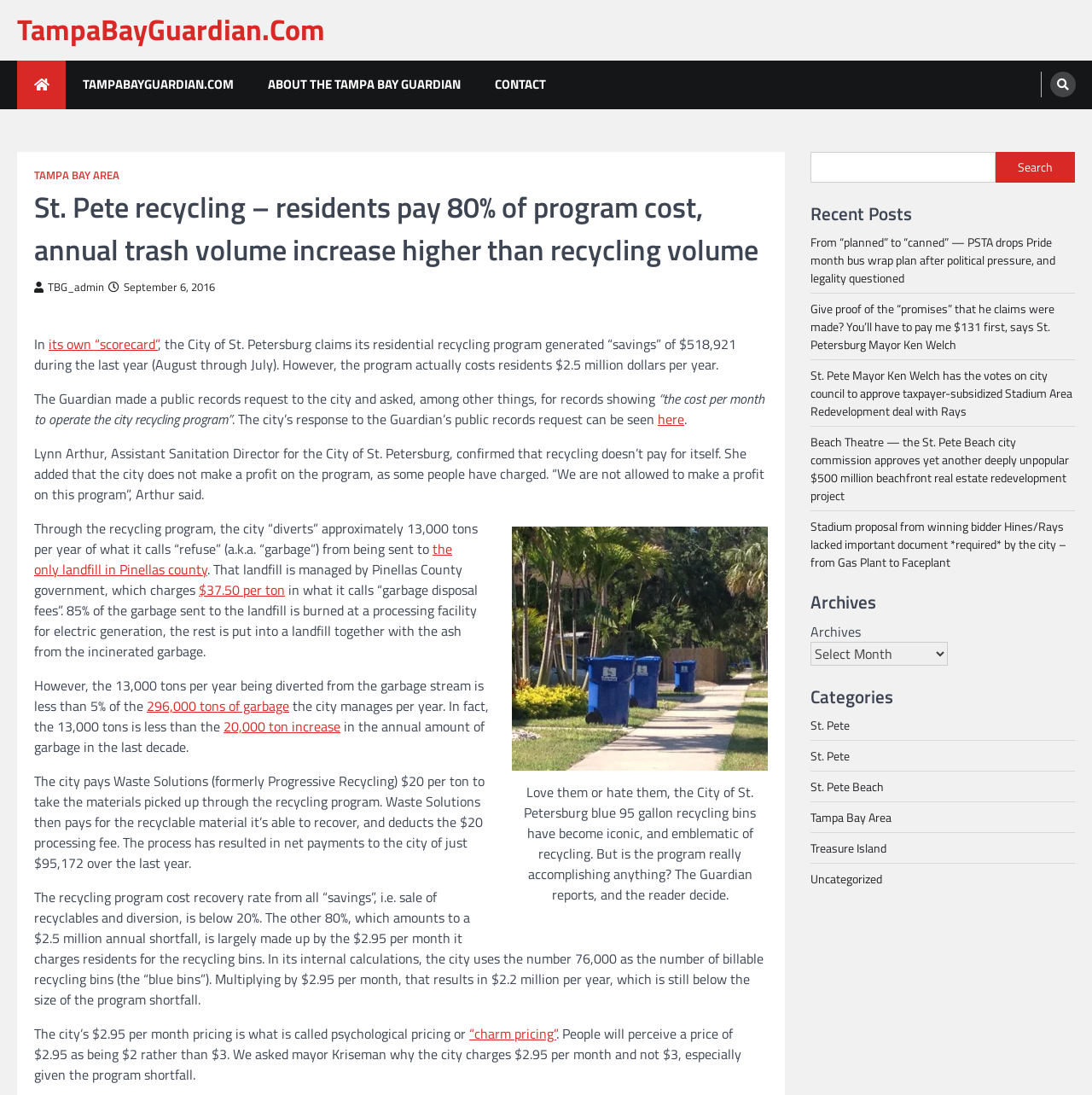Generate a thorough caption detailing the webpage content.

This webpage is about St. Pete recycling, specifically discussing the costs and effectiveness of the program. At the top, there is a header section with links to the website's main pages, including "TampaBayGuardian.Com", "ABOUT THE TAMPA BAY GUARDIAN", and "CONTACT". 

Below the header, there is a main article section that takes up most of the page. The article's title, "St. Pete recycling – residents pay 80% of program cost, annual trash volume increase higher than recycling volume", is displayed prominently. The article discusses the City of St. Petersburg's residential recycling program, citing statistics and quotes from city officials. The text is divided into paragraphs, with some links and images scattered throughout.

To the right of the article, there is a sidebar section that contains a search bar, a list of "Recent Posts" with links to other articles, and a section for "Archives" and "Categories". The "Archives" section has a dropdown menu, and the "Categories" section lists various location-based categories, such as "St. Pete", "St. Pete Beach", and "Tampa Bay Area".

At the bottom of the page, there is a figure with a caption, showing an image of a recycling bin with a descriptive text.